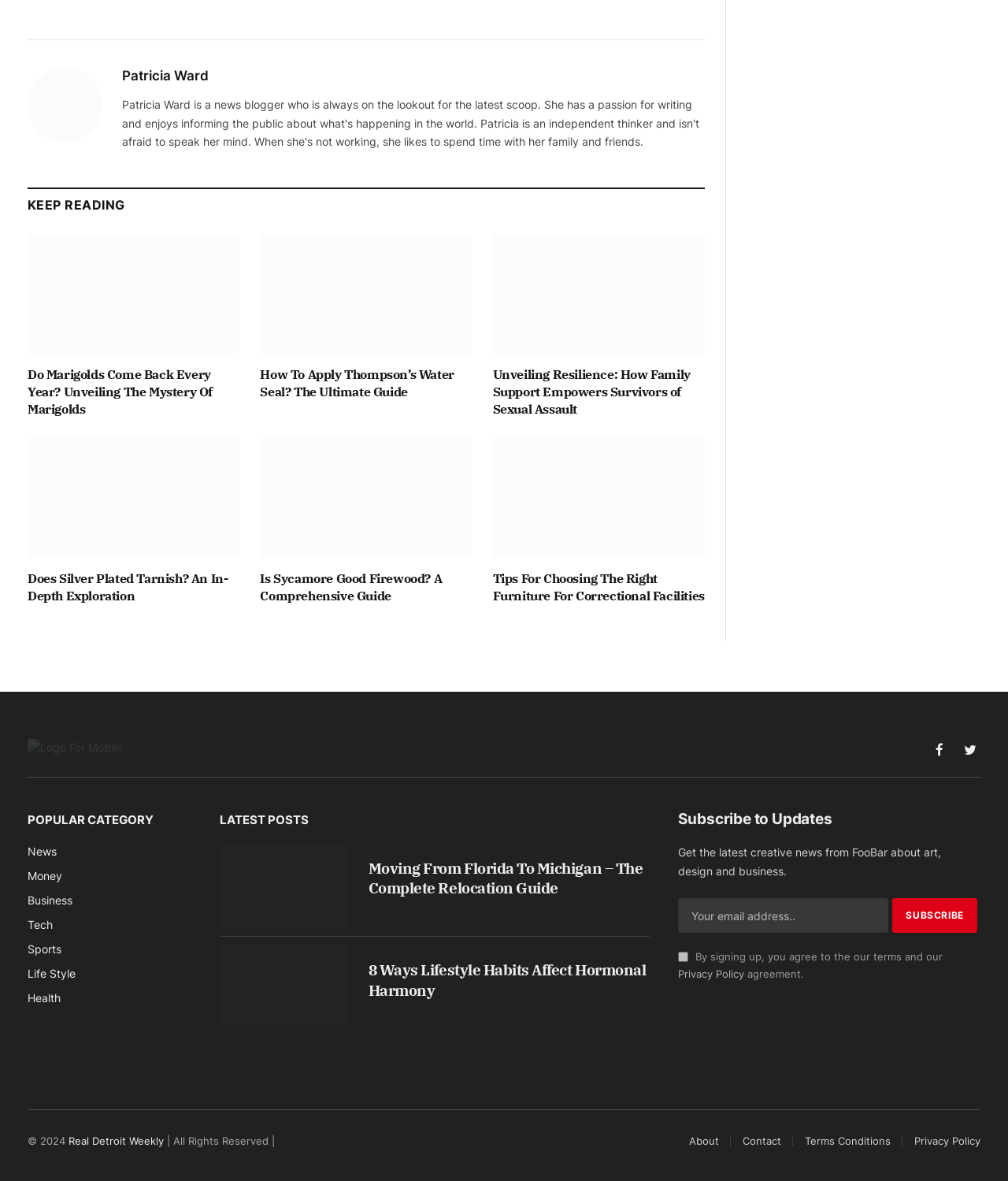What is the purpose of the textbox at the bottom?
Using the information from the image, give a concise answer in one word or a short phrase.

To enter email address